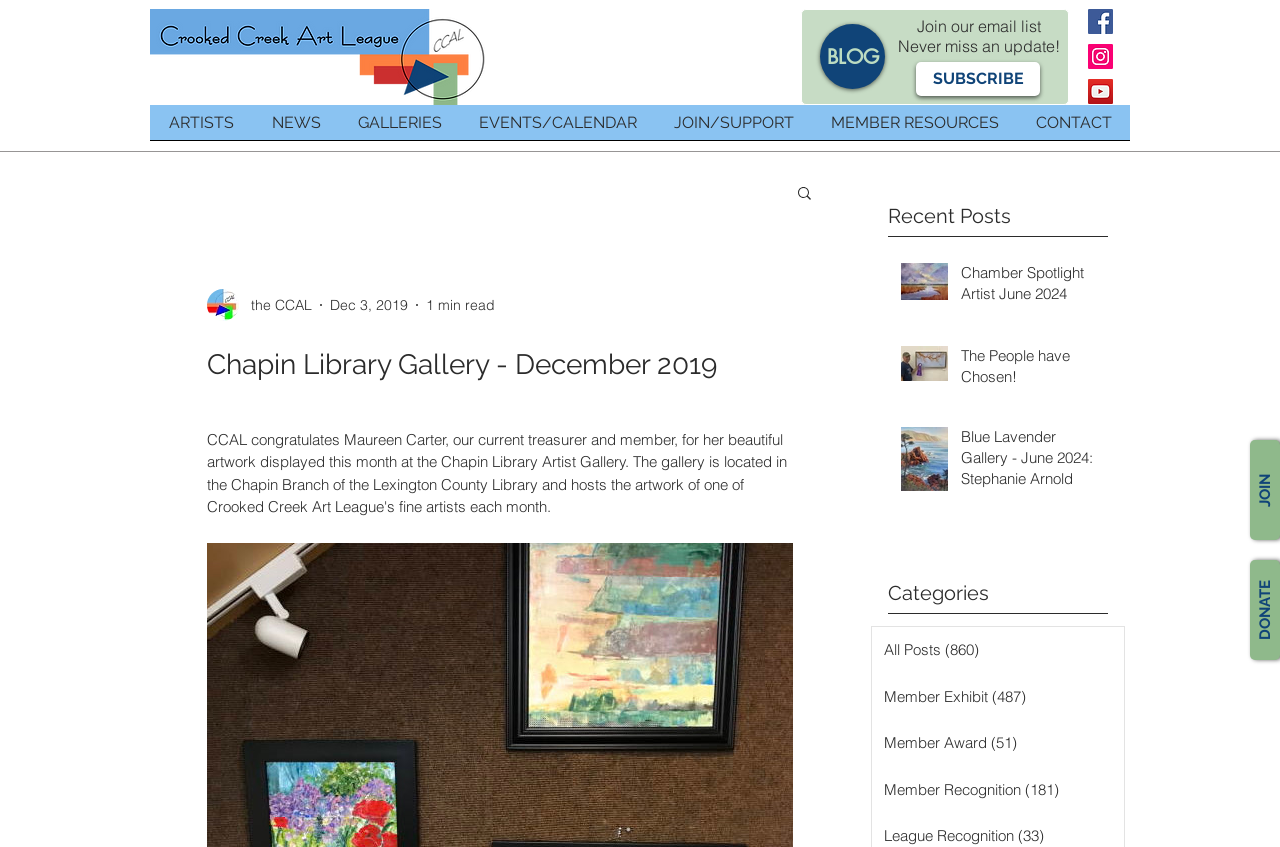Locate the bounding box coordinates of the area that needs to be clicked to fulfill the following instruction: "Visit the Facebook page". The coordinates should be in the format of four float numbers between 0 and 1, namely [left, top, right, bottom].

[0.85, 0.011, 0.87, 0.04]